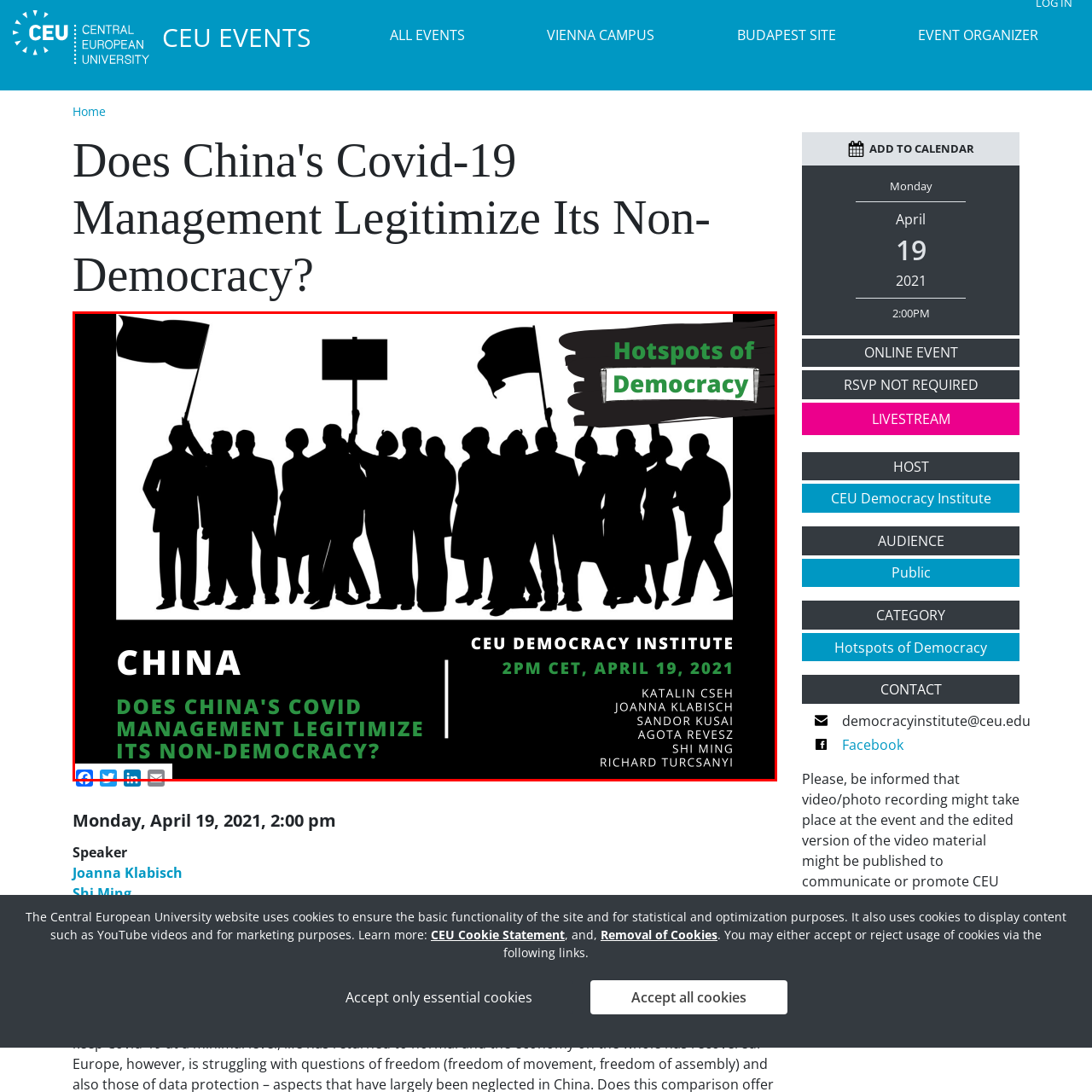Look at the image marked by the red box and respond with a single word or phrase: What is the label indicating the broader context of the discussion?

Hotspots of Democracy